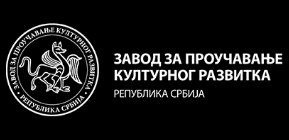Based on the image, provide a detailed and complete answer to the question: 
What is the language of the text below the emblem?

The text below the emblem reads 'ЗАВОД ЗА ПРОУЧАВАЊЕ КУЛТУРНОГ РАЗВИТКА' and 'РЕПУБЛИКА СРБИЈА', which translates to 'Institute for the Study of Cultural Development' and 'Republic of Serbia' respectively, indicating that the language of the text is Serbian.